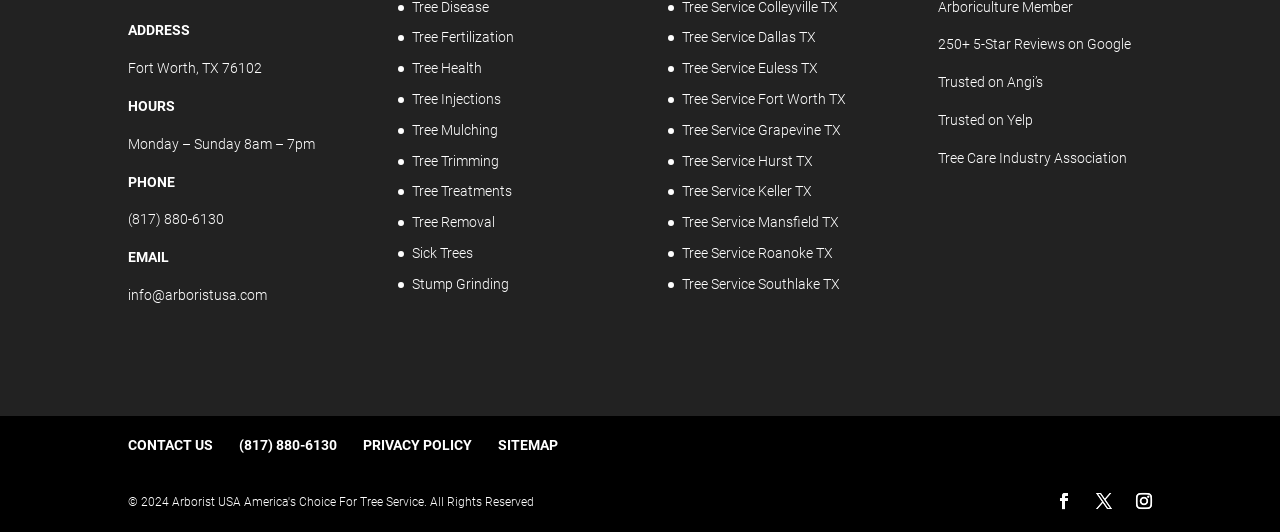Select the bounding box coordinates of the element I need to click to carry out the following instruction: "Contact us".

[0.1, 0.822, 0.166, 0.852]